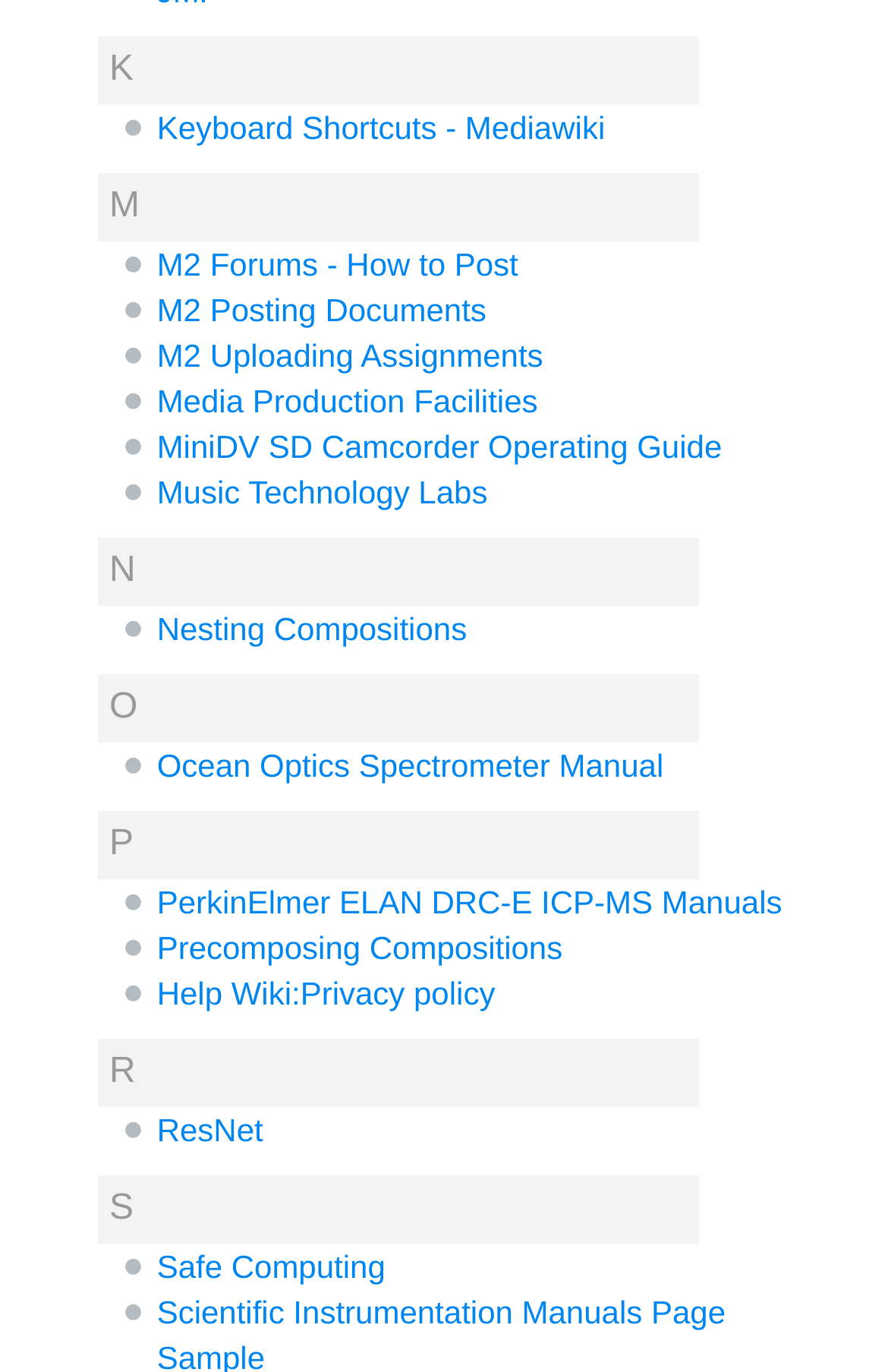Identify the bounding box for the UI element that is described as follows: "Nesting Compositions".

[0.177, 0.444, 0.526, 0.471]